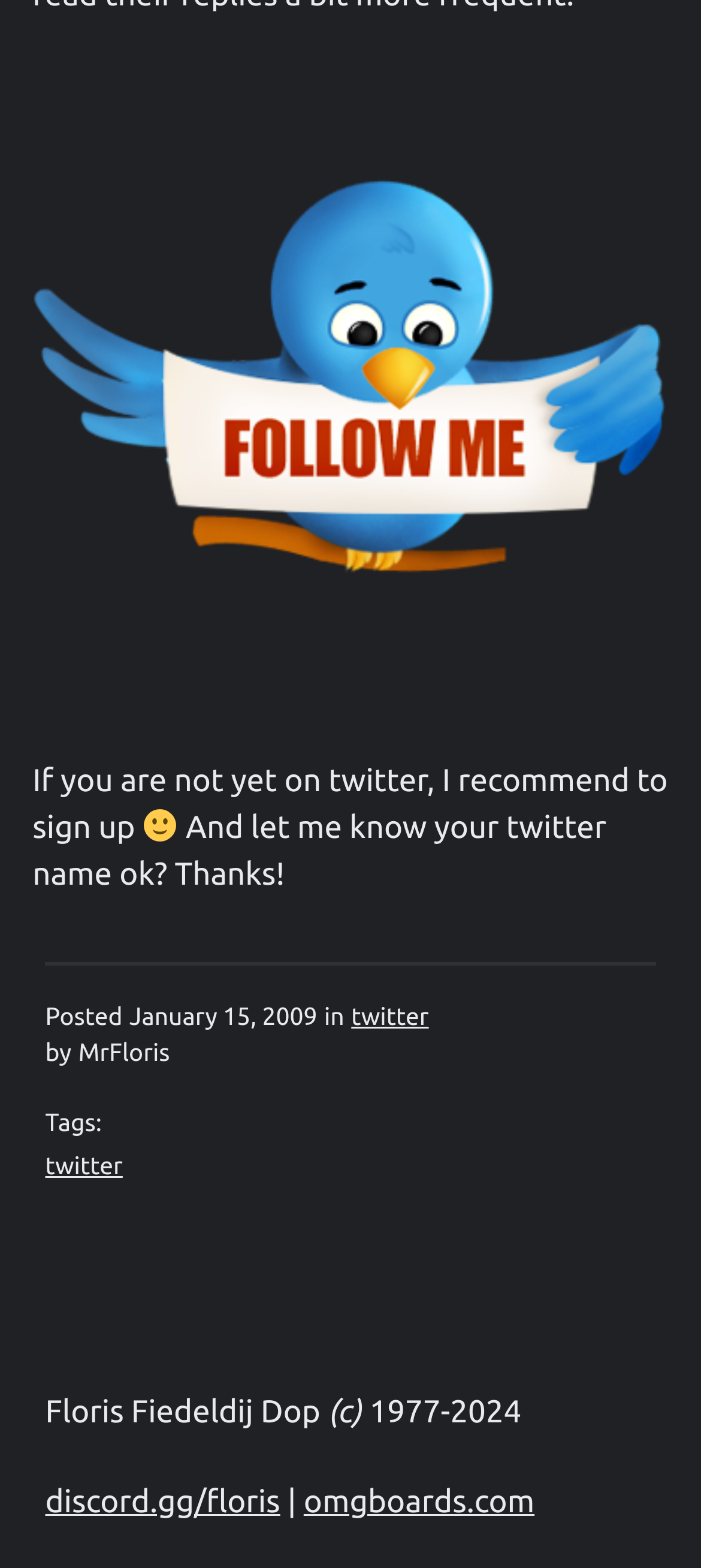Extract the bounding box coordinates for the HTML element that matches this description: "twitter". The coordinates should be four float numbers between 0 and 1, i.e., [left, top, right, bottom].

[0.501, 0.639, 0.612, 0.657]